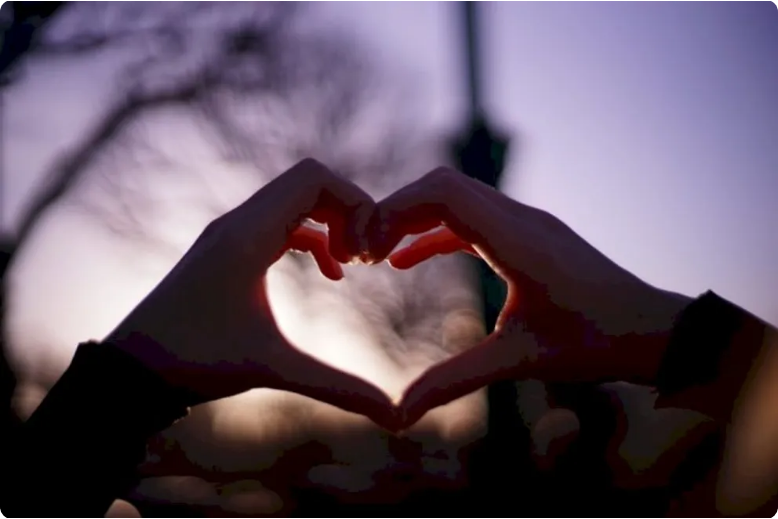What is the significance of the warm glow?
Can you offer a detailed and complete answer to this question?

According to the caption, the warm glow illuminating the space between the fingers symbolizes connection and gratitude, which is a key aspect of appreciation and love.